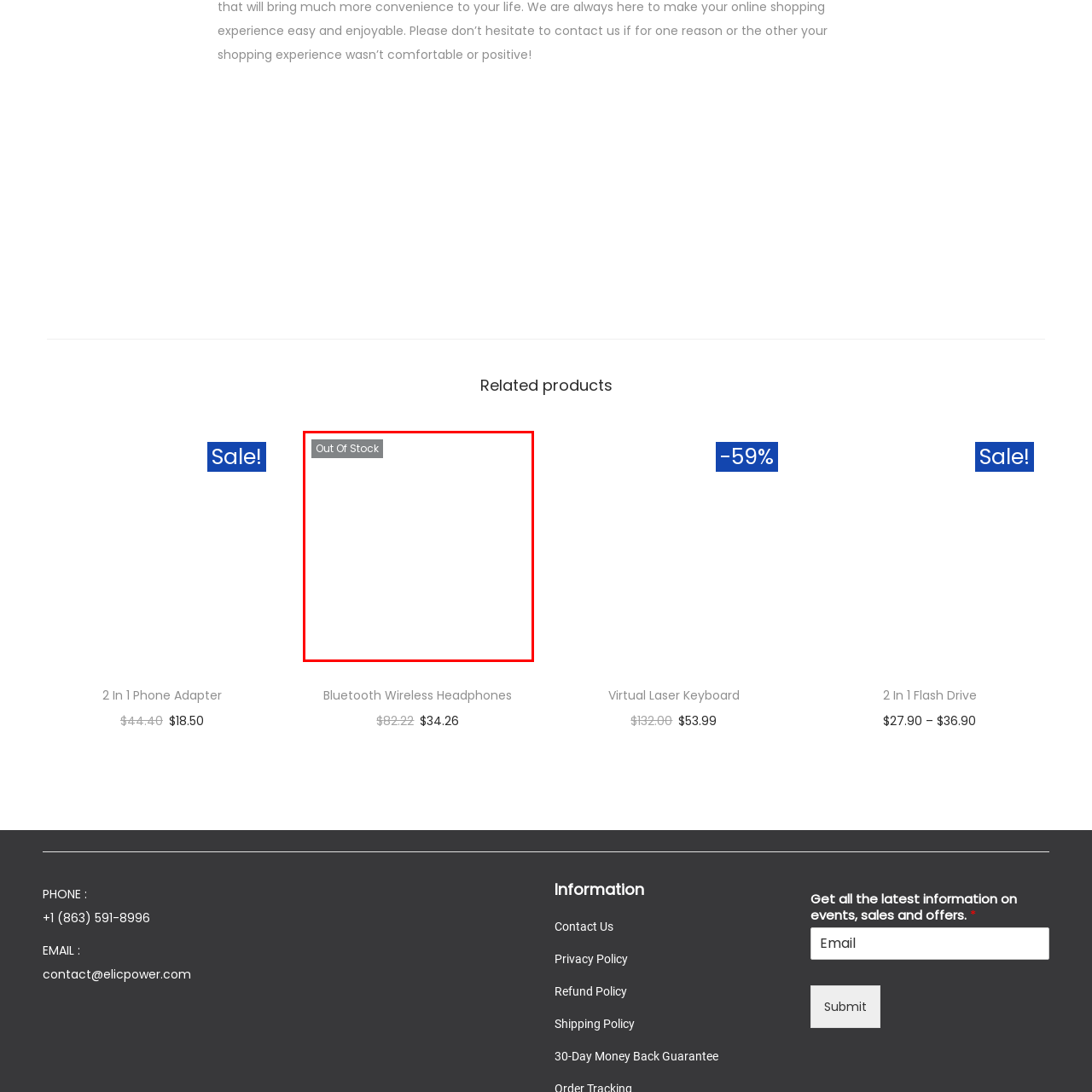What is the design style of the label?
Focus on the image section enclosed by the red bounding box and answer the question thoroughly.

The design of the 'Out Of Stock' label is minimalistic, ensuring that the message stands out to customers browsing online, and effectively communicates the unavailability of the product without any distractions or clutter.